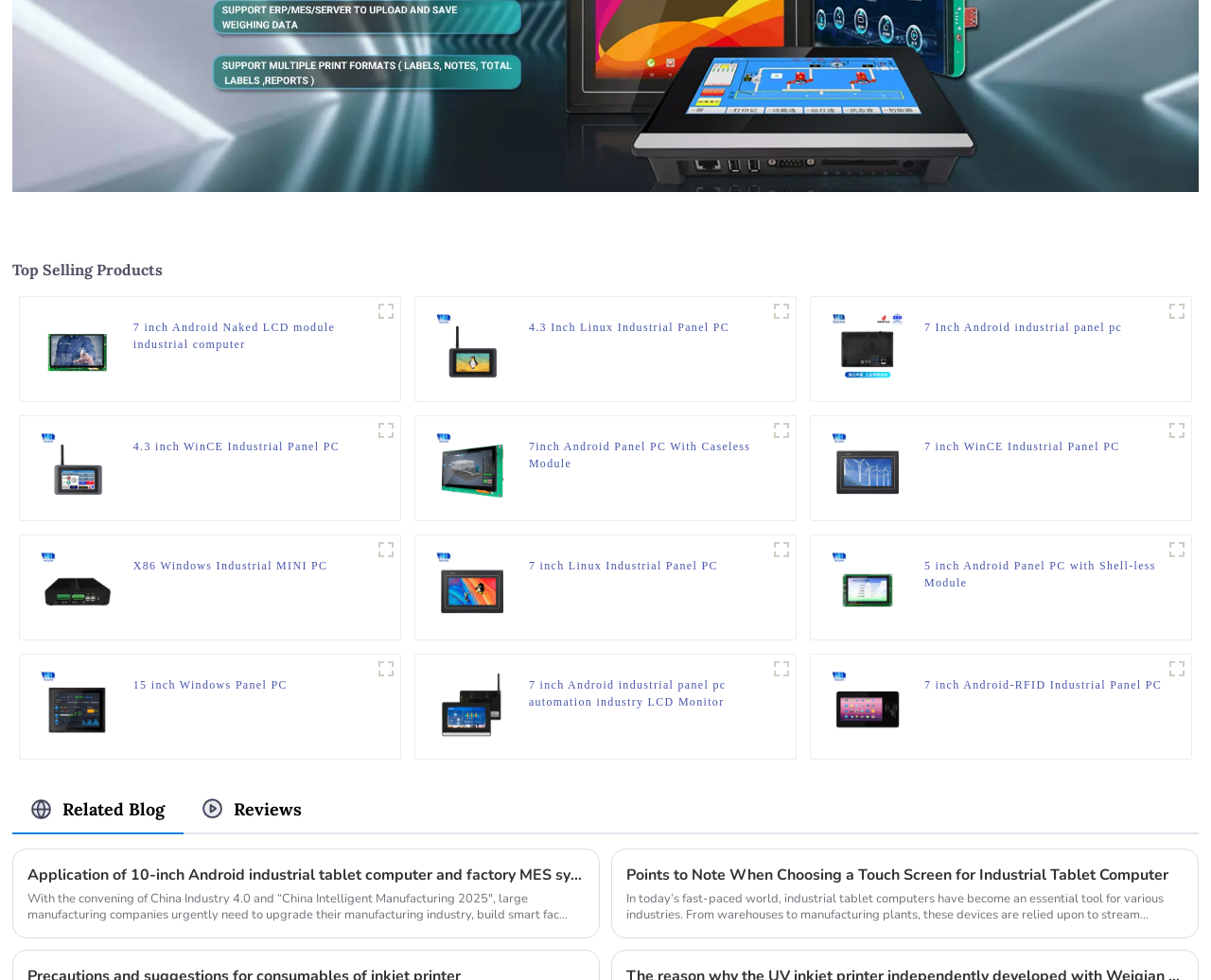Please mark the clickable region by giving the bounding box coordinates needed to complete this instruction: "View 5 inch Android Panel PC with Shell-less Module".

[0.763, 0.569, 0.96, 0.603]